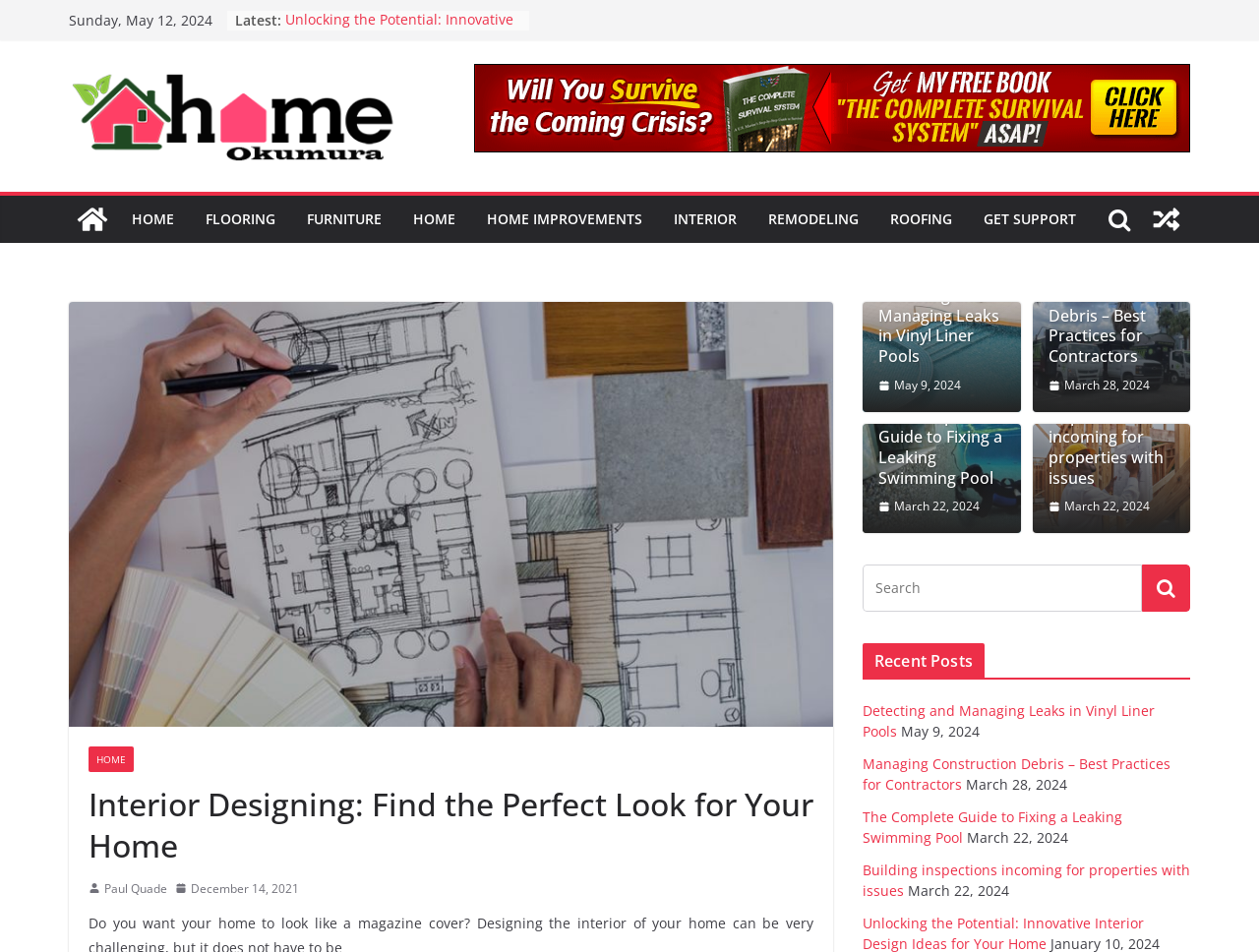What is the author of the post 'Unlocking the Potential: Innovative Interior Design Ideas for Your Home'?
Refer to the image and answer the question using a single word or phrase.

Paul Quade